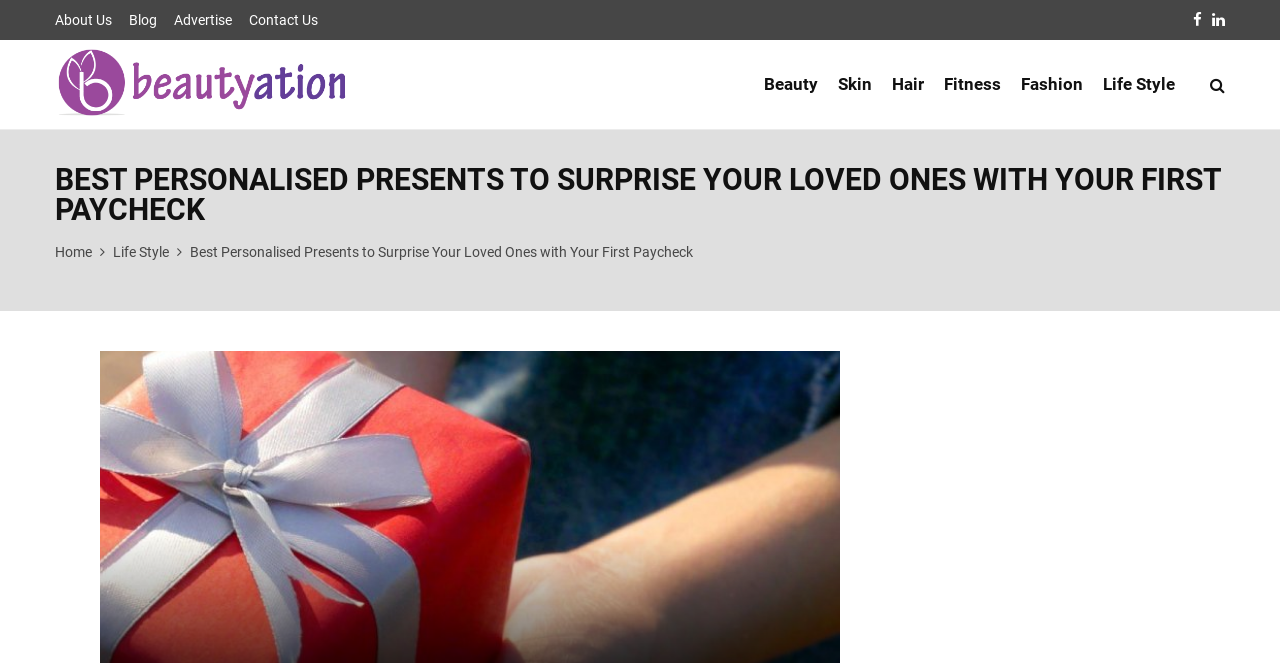Identify and provide the text of the main header on the webpage.

BEST PERSONALISED PRESENTS TO SURPRISE YOUR LOVED ONES WITH YOUR FIRST PAYCHECK